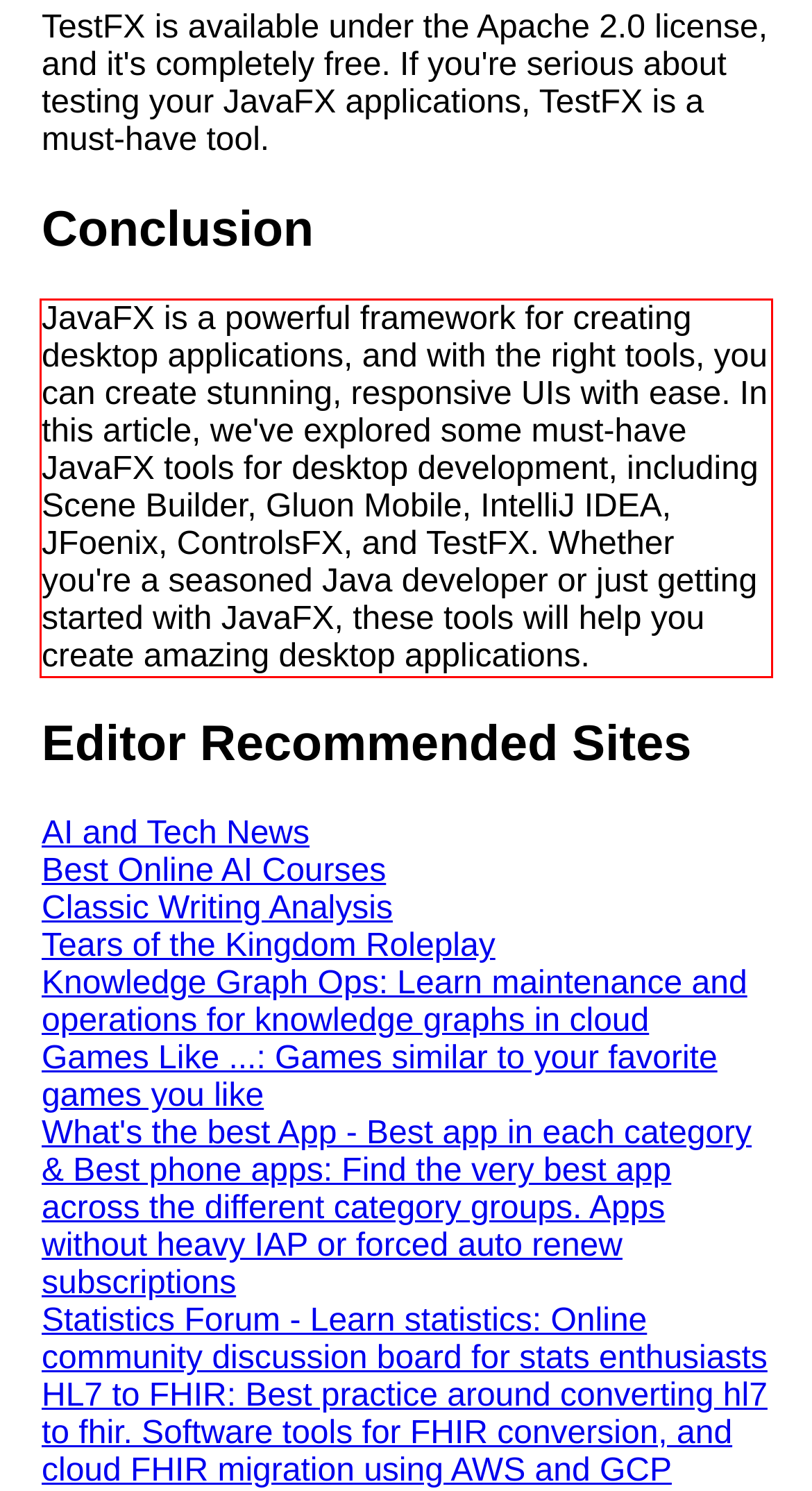The screenshot provided shows a webpage with a red bounding box. Apply OCR to the text within this red bounding box and provide the extracted content.

JavaFX is a powerful framework for creating desktop applications, and with the right tools, you can create stunning, responsive UIs with ease. In this article, we've explored some must-have JavaFX tools for desktop development, including Scene Builder, Gluon Mobile, IntelliJ IDEA, JFoenix, ControlsFX, and TestFX. Whether you're a seasoned Java developer or just getting started with JavaFX, these tools will help you create amazing desktop applications.